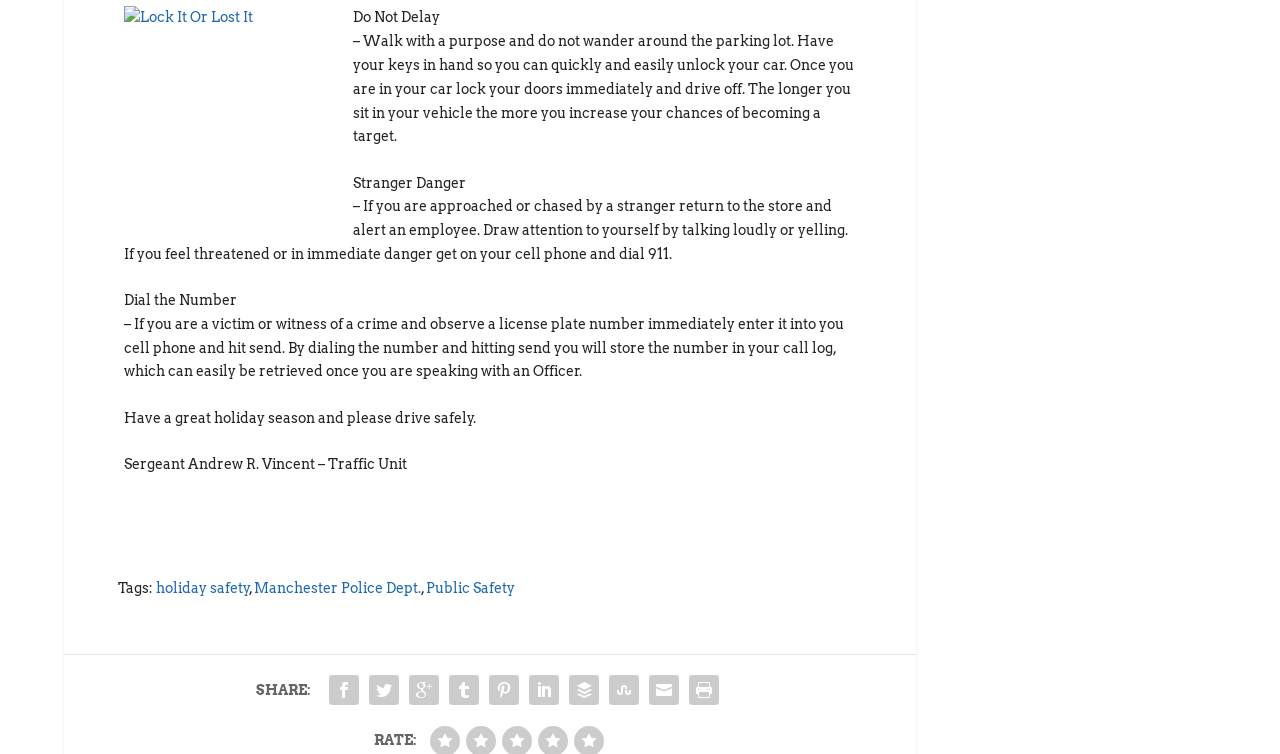Who is the author of the safety tips?
Respond to the question with a single word or phrase according to the image.

Sergeant Andrew R. Vincent